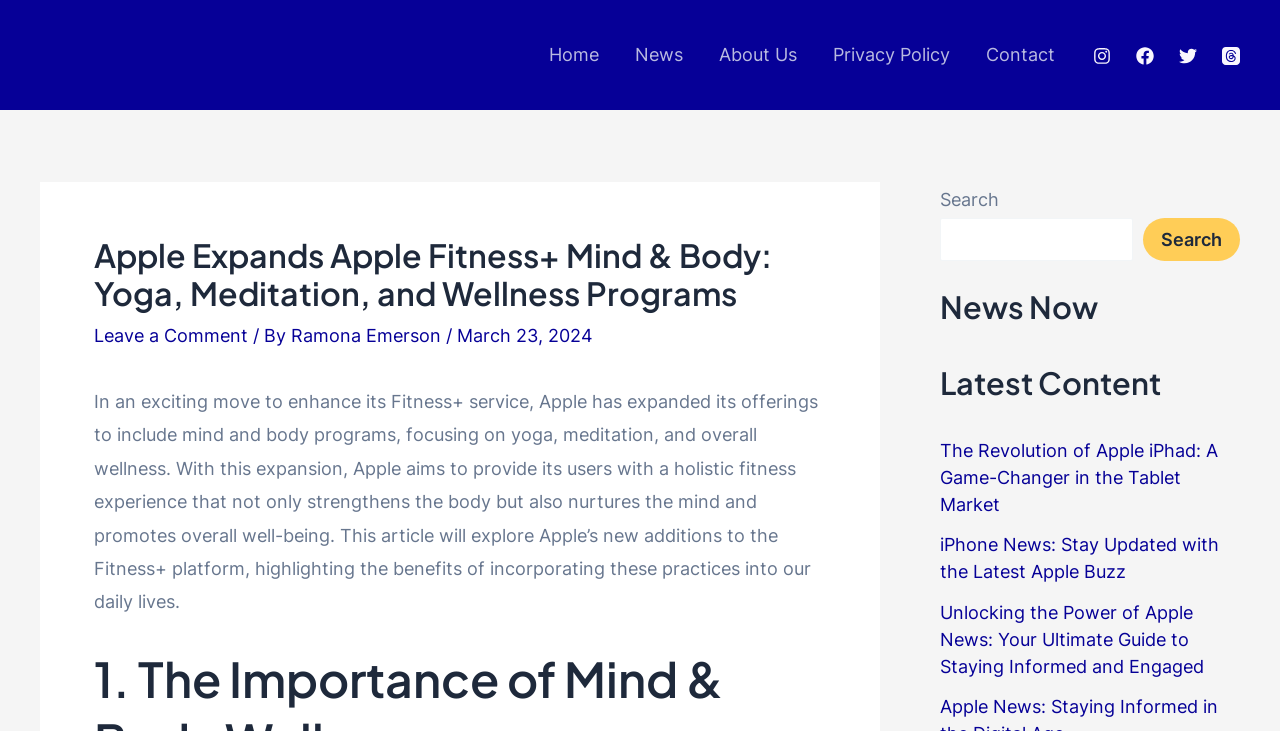What is the date of this article?
Based on the image, answer the question in a detailed manner.

The date of the article is mentioned in the section where it says 'March 23, 2024', which is likely the publication date of the article.